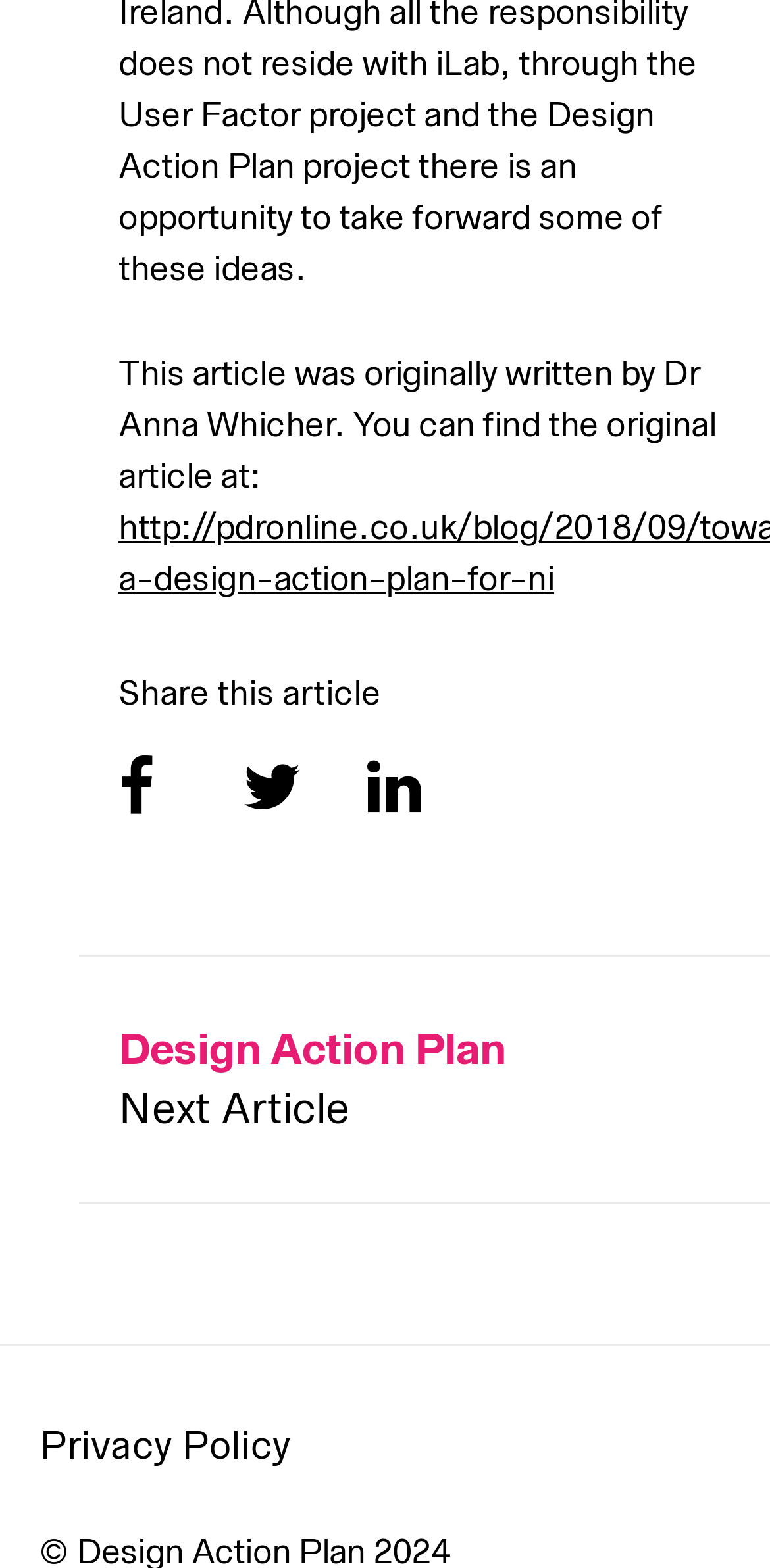How many social media links are available?
Based on the image, respond with a single word or phrase.

3